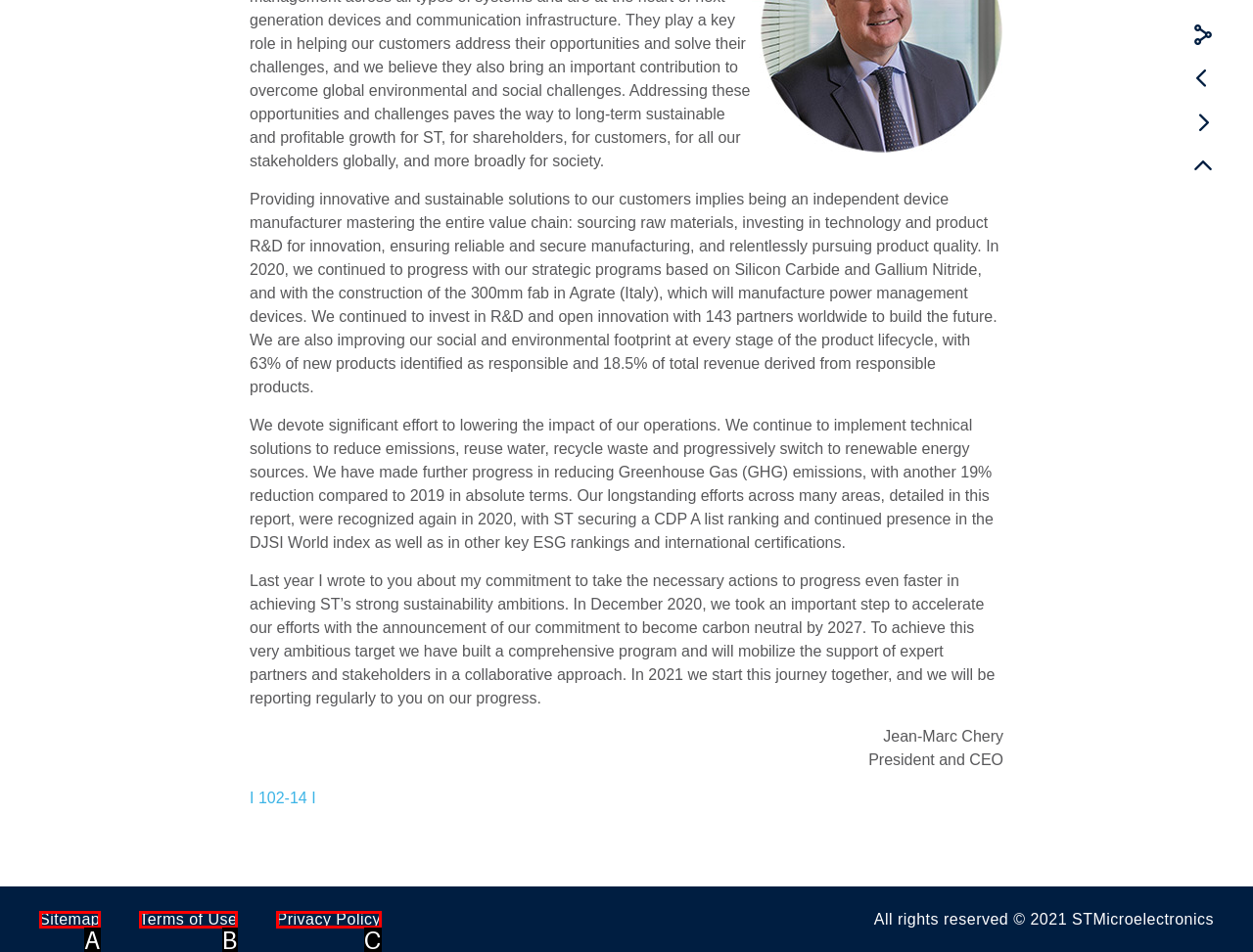Match the element description to one of the options: Terms of Use
Respond with the corresponding option's letter.

B